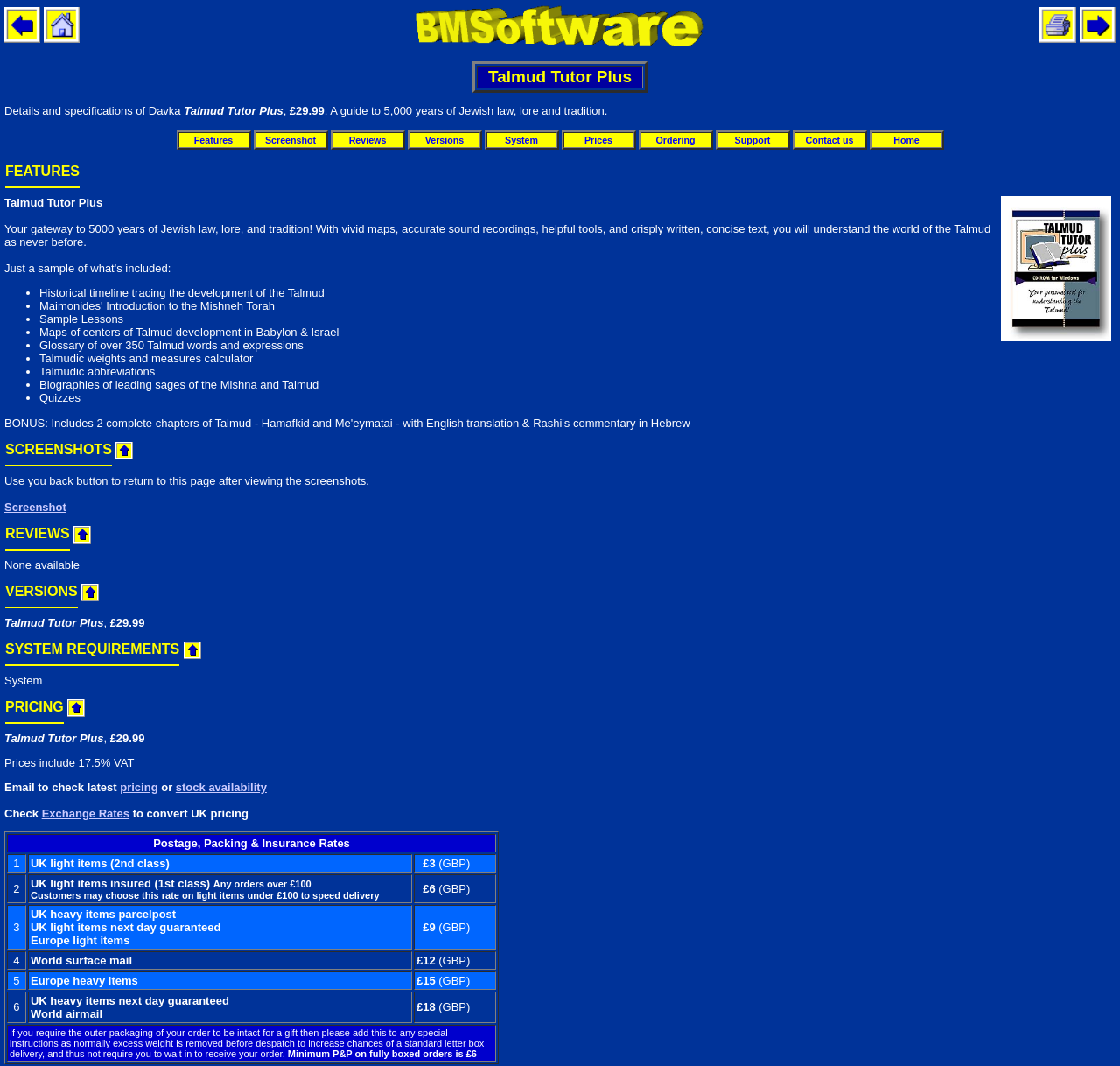Could you provide the bounding box coordinates for the portion of the screen to click to complete this instruction: "Read the 'Unite Against the Continuation of Colonial Injustice in Germany' heading"?

None